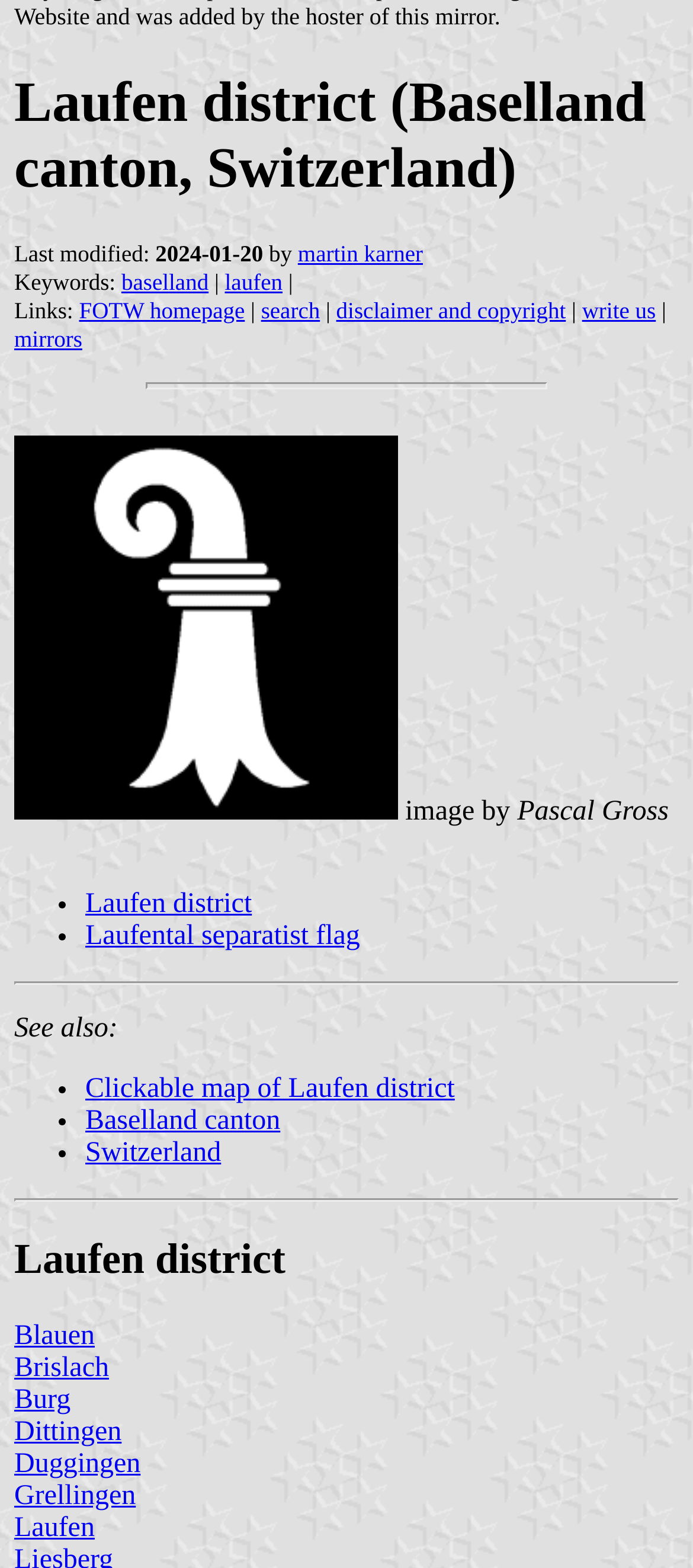Predict the bounding box coordinates for the UI element described as: "Brislach". The coordinates should be four float numbers between 0 and 1, presented as [left, top, right, bottom].

[0.021, 0.862, 0.157, 0.882]